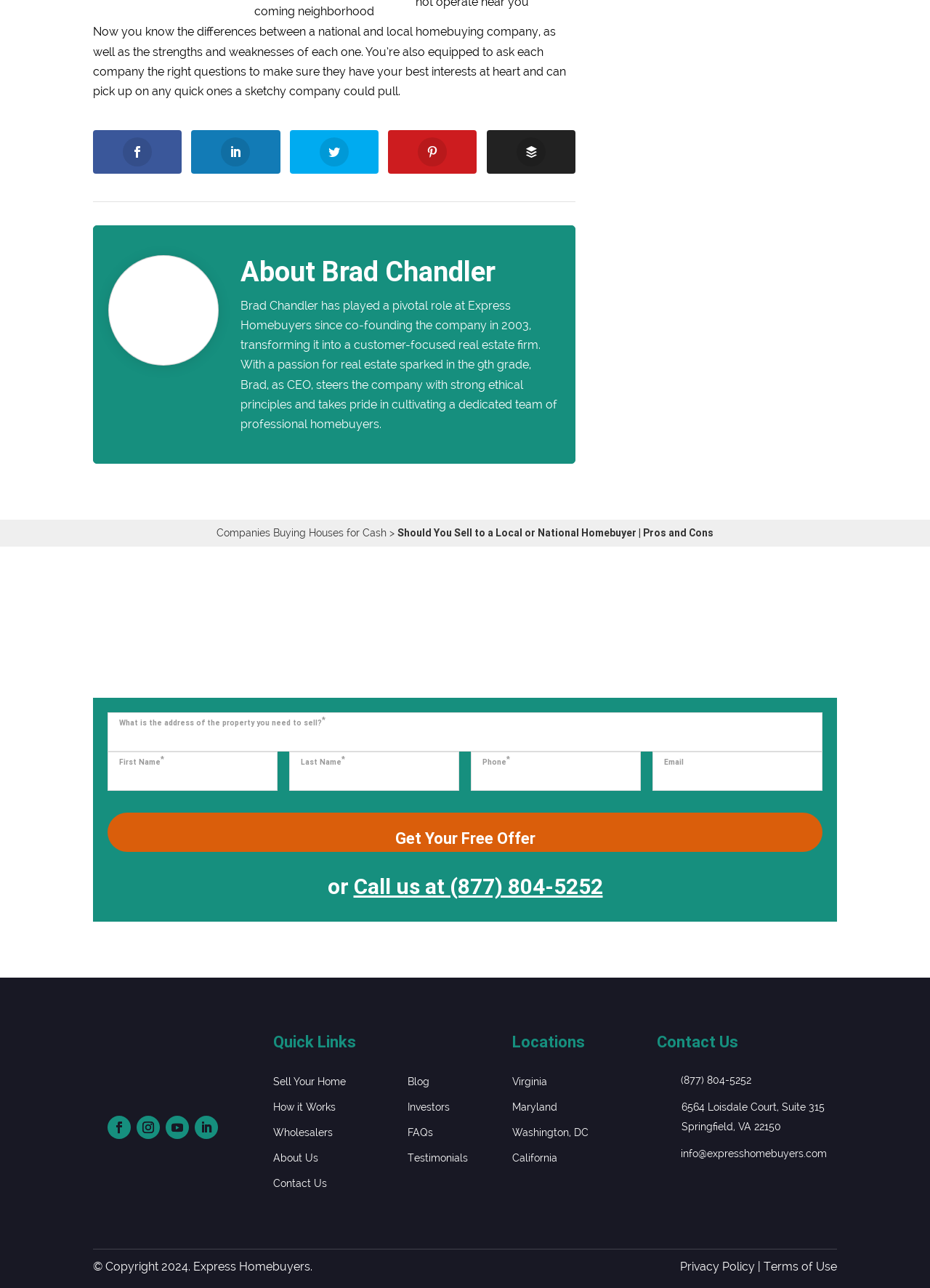Answer in one word or a short phrase: 
What is the purpose of the form on the webpage?

To get a no-obligation, all-cash offer for a home